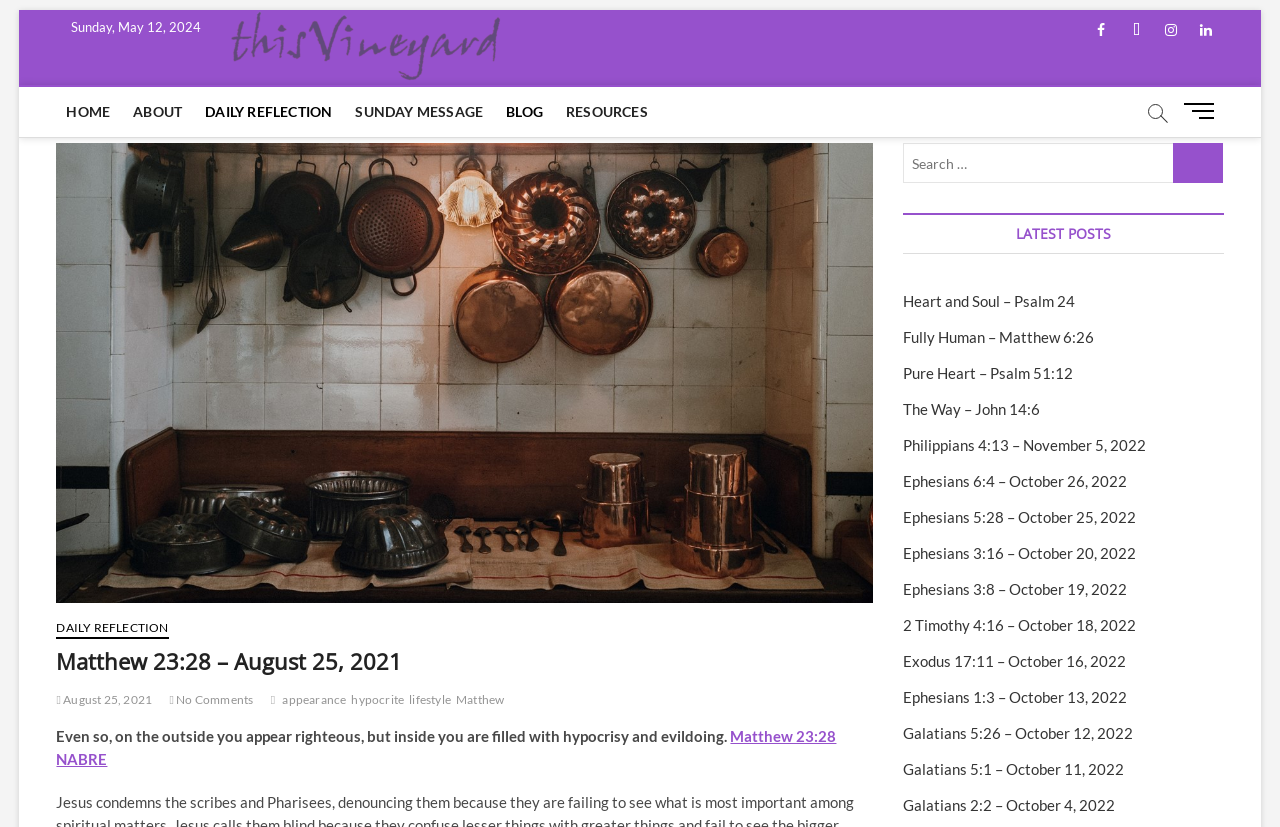Please determine the bounding box coordinates of the clickable area required to carry out the following instruction: "Go to the home page". The coordinates must be four float numbers between 0 and 1, represented as [left, top, right, bottom].

[0.044, 0.105, 0.094, 0.166]